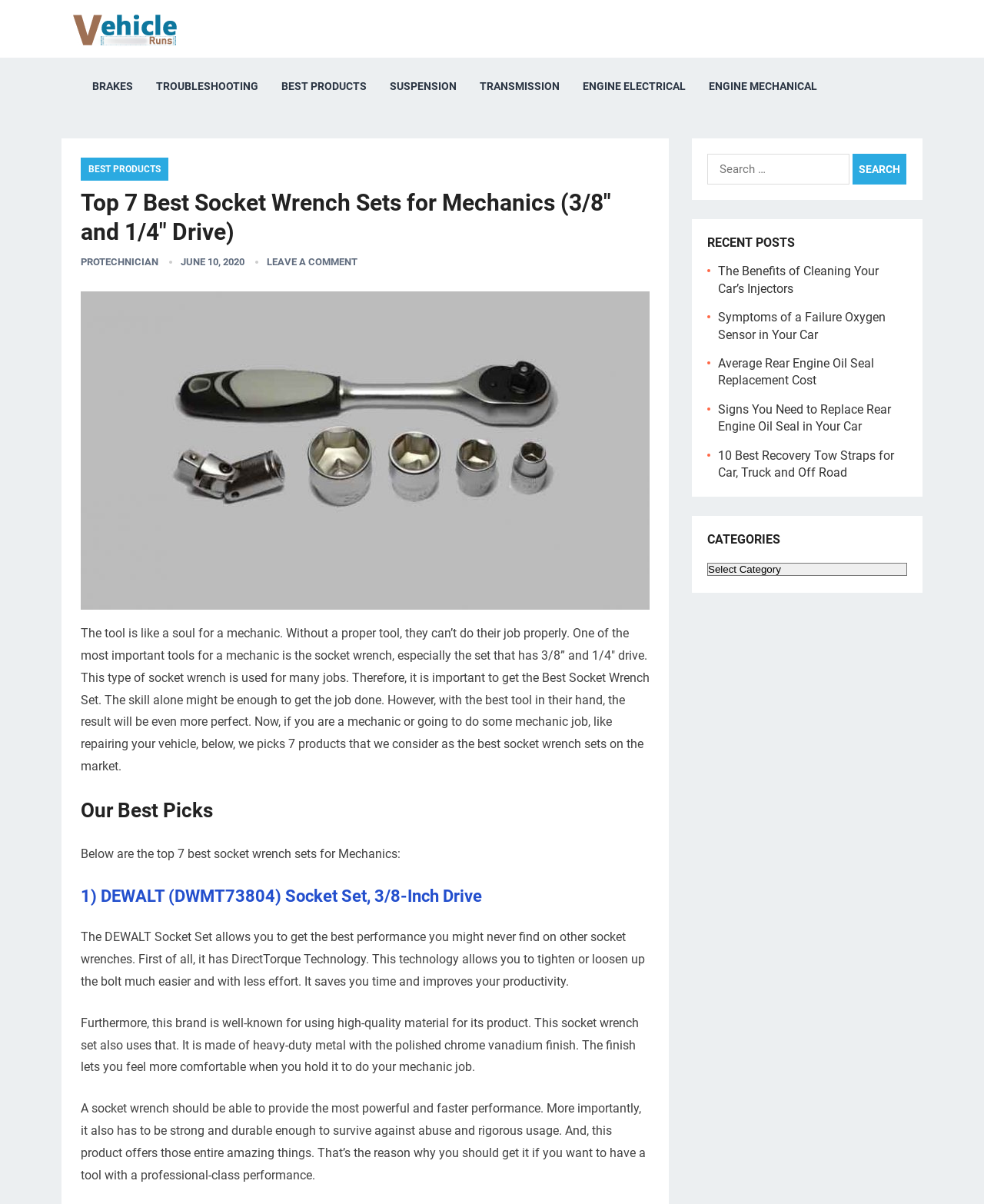Kindly determine the bounding box coordinates of the area that needs to be clicked to fulfill this instruction: "Read the 'Top 7 Best Socket Wrench Sets for Mechanics' article".

[0.082, 0.156, 0.66, 0.204]